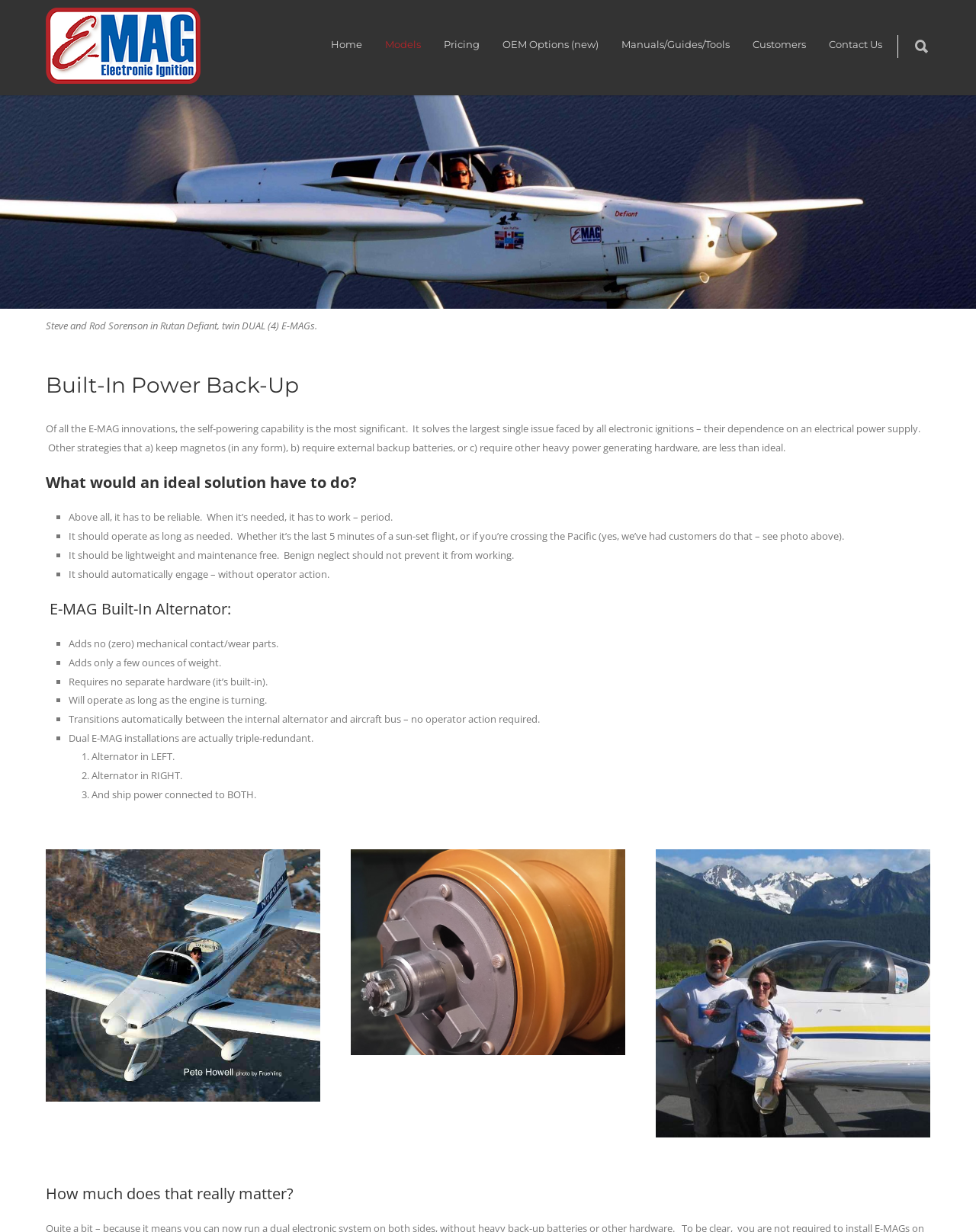Identify the bounding box coordinates of the clickable section necessary to follow the following instruction: "Click on the '' link". The coordinates should be presented as four float numbers from 0 to 1, i.e., [left, top, right, bottom].

[0.935, 0.0, 0.953, 0.077]